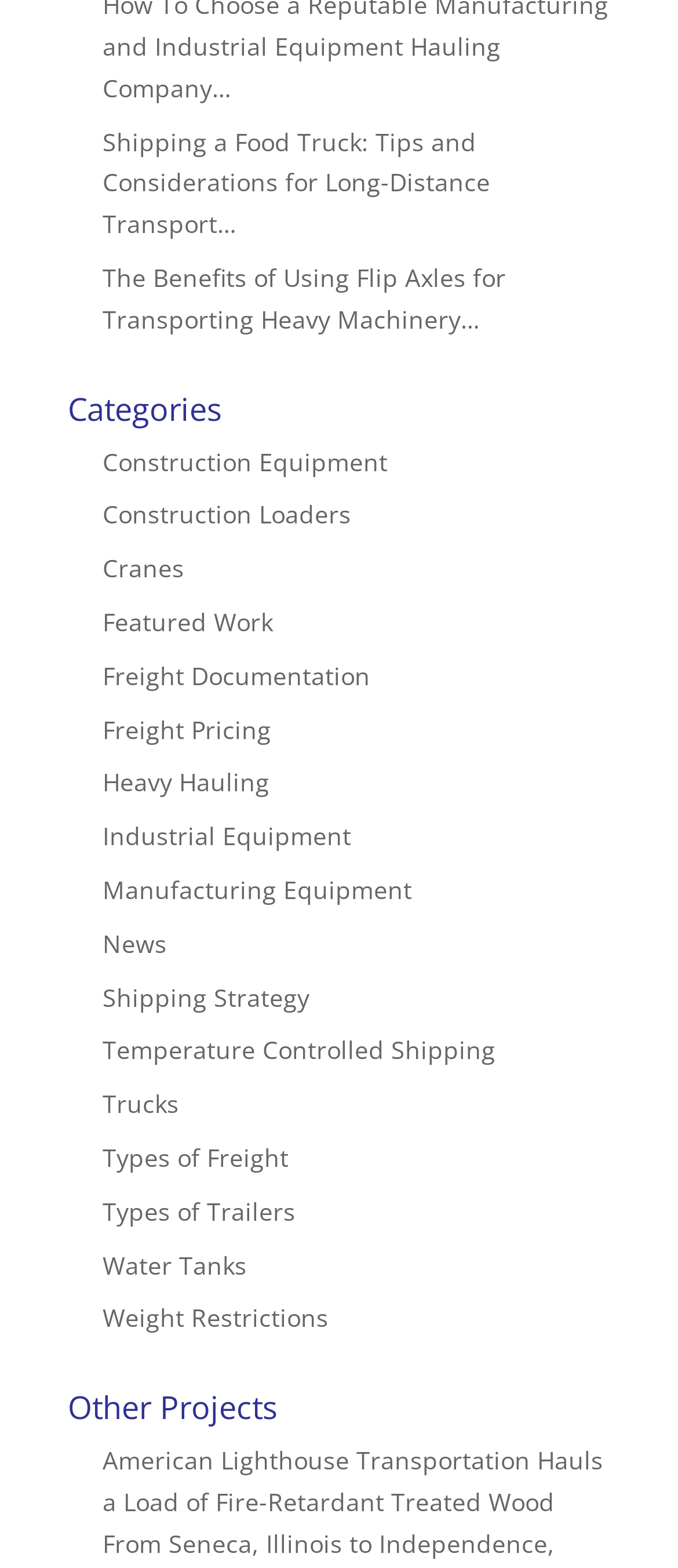Pinpoint the bounding box coordinates of the element that must be clicked to accomplish the following instruction: "View shipping a food truck tips". The coordinates should be in the format of four float numbers between 0 and 1, i.e., [left, top, right, bottom].

[0.151, 0.079, 0.723, 0.153]